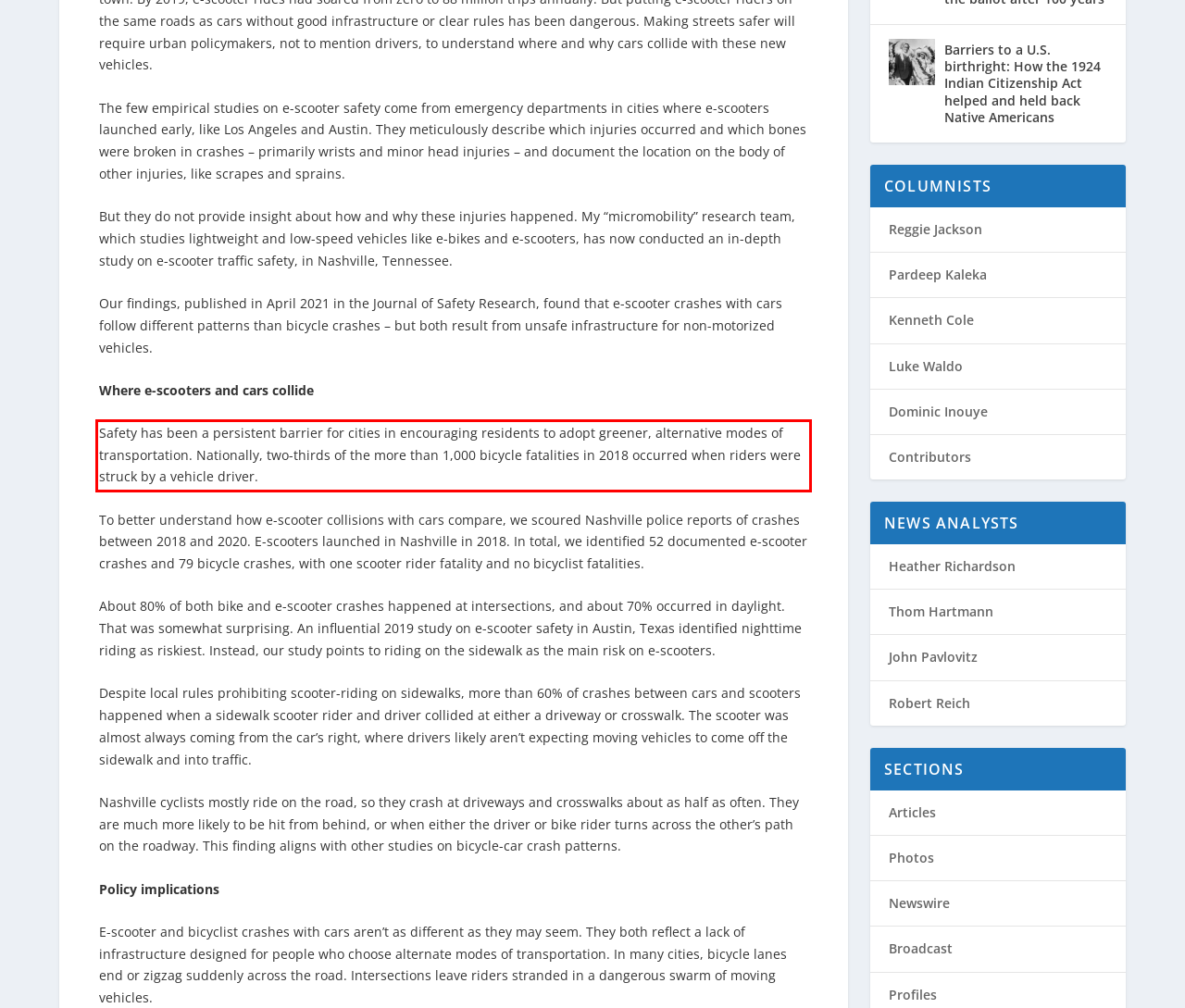By examining the provided screenshot of a webpage, recognize the text within the red bounding box and generate its text content.

Safety has been a persistent barrier for cities in encouraging residents to adopt greener, alternative modes of transportation. Nationally, two-thirds of the more than 1,000 bicycle fatalities in 2018 occurred when riders were struck by a vehicle driver.